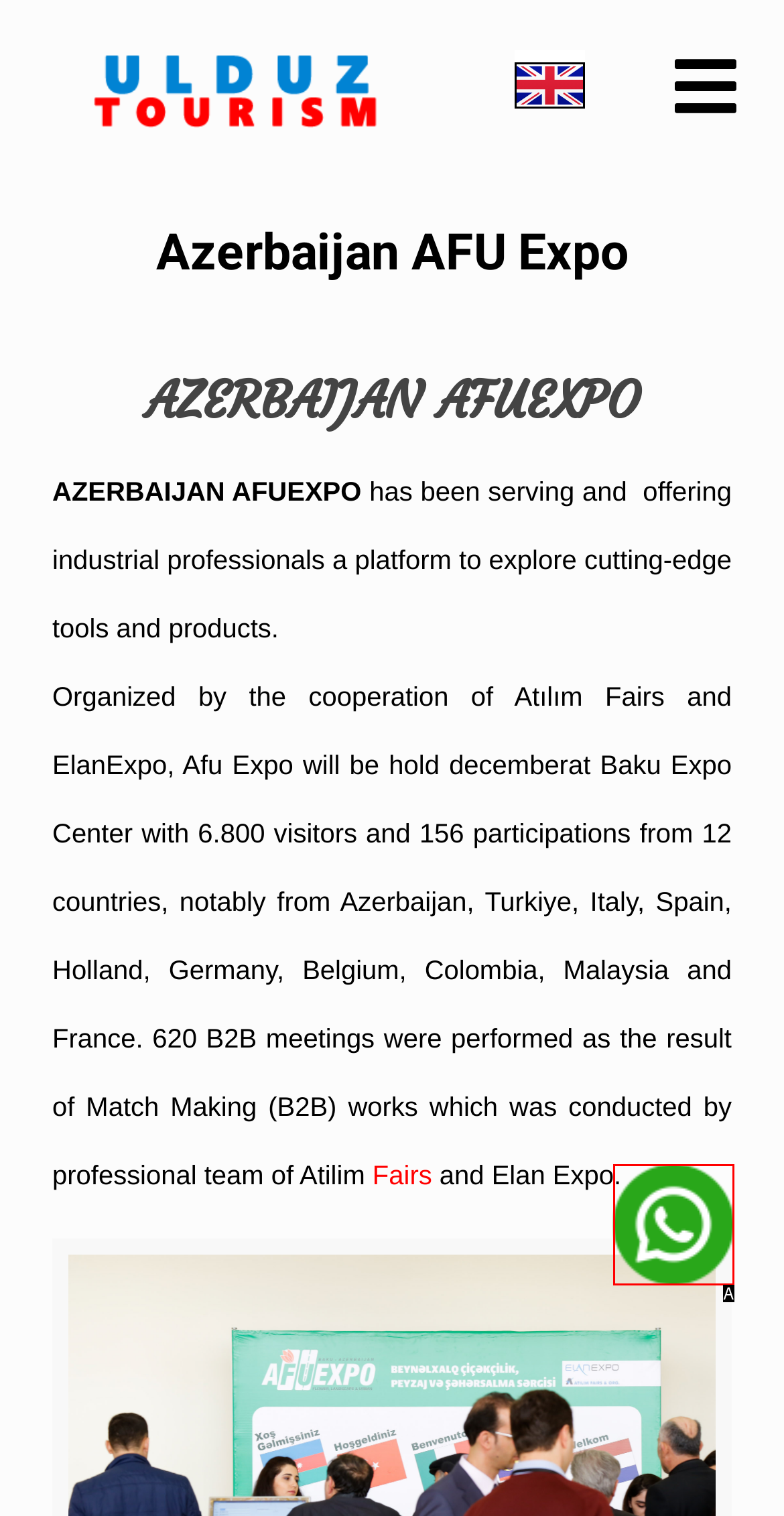Determine which HTML element matches the given description: More news >. Provide the corresponding option's letter directly.

None